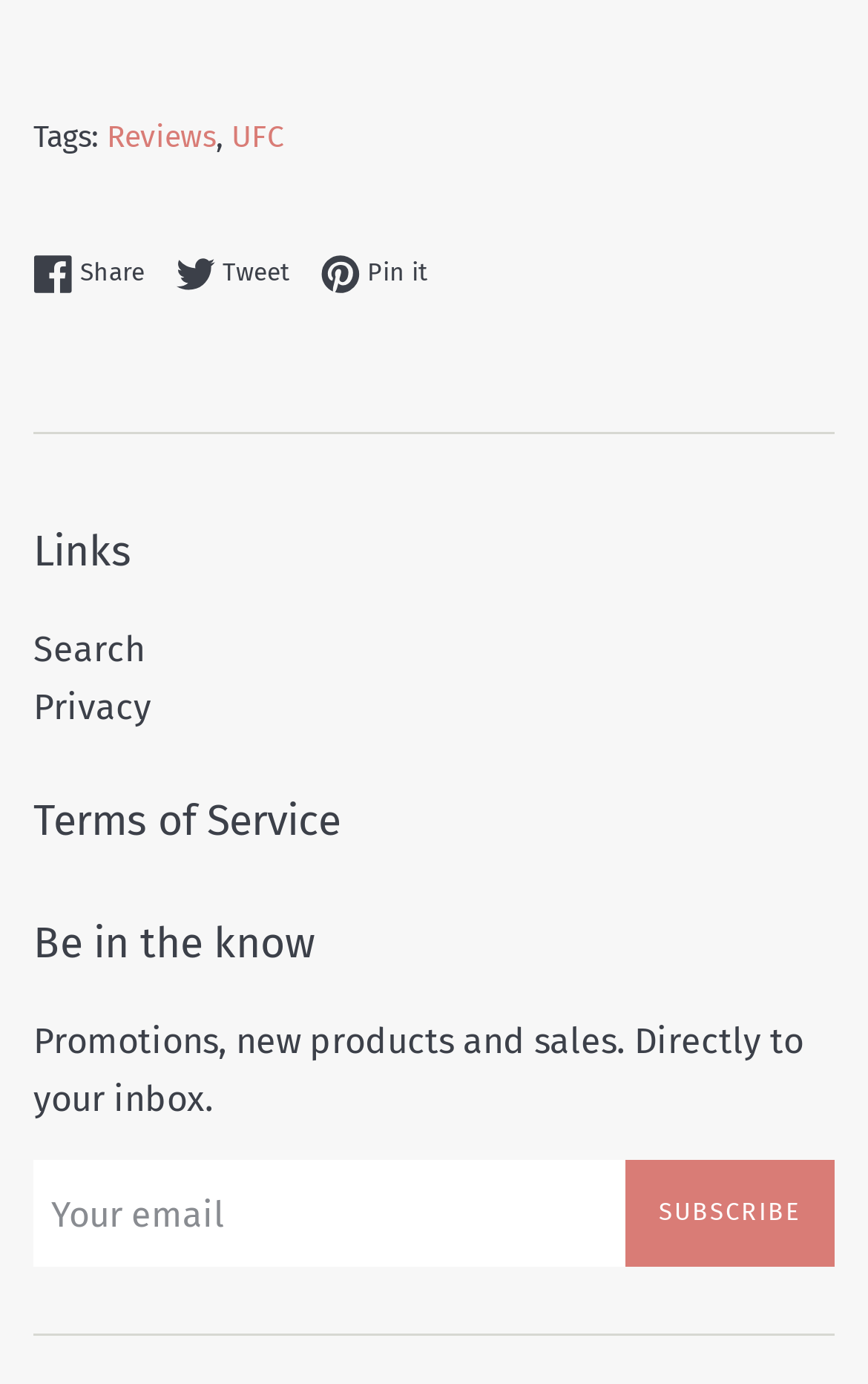Please identify the bounding box coordinates of the element that needs to be clicked to perform the following instruction: "Share on Facebook".

[0.038, 0.184, 0.192, 0.213]